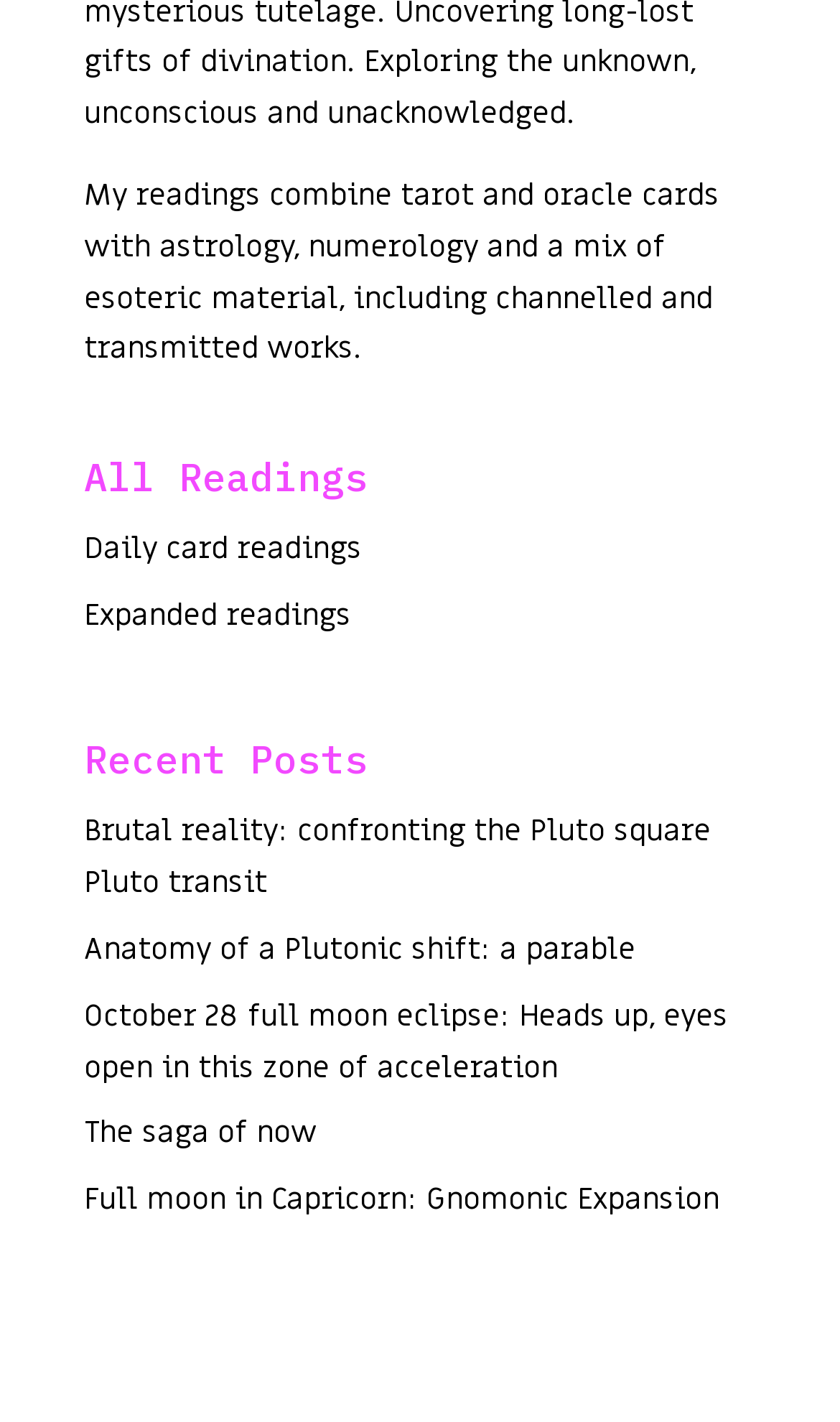How many links are under 'All Readings'?
Answer the question with as much detail as possible.

Under the 'All Readings' heading, there are two links: 'Daily card readings' and 'Expanded readings'. Therefore, the answer is 2.